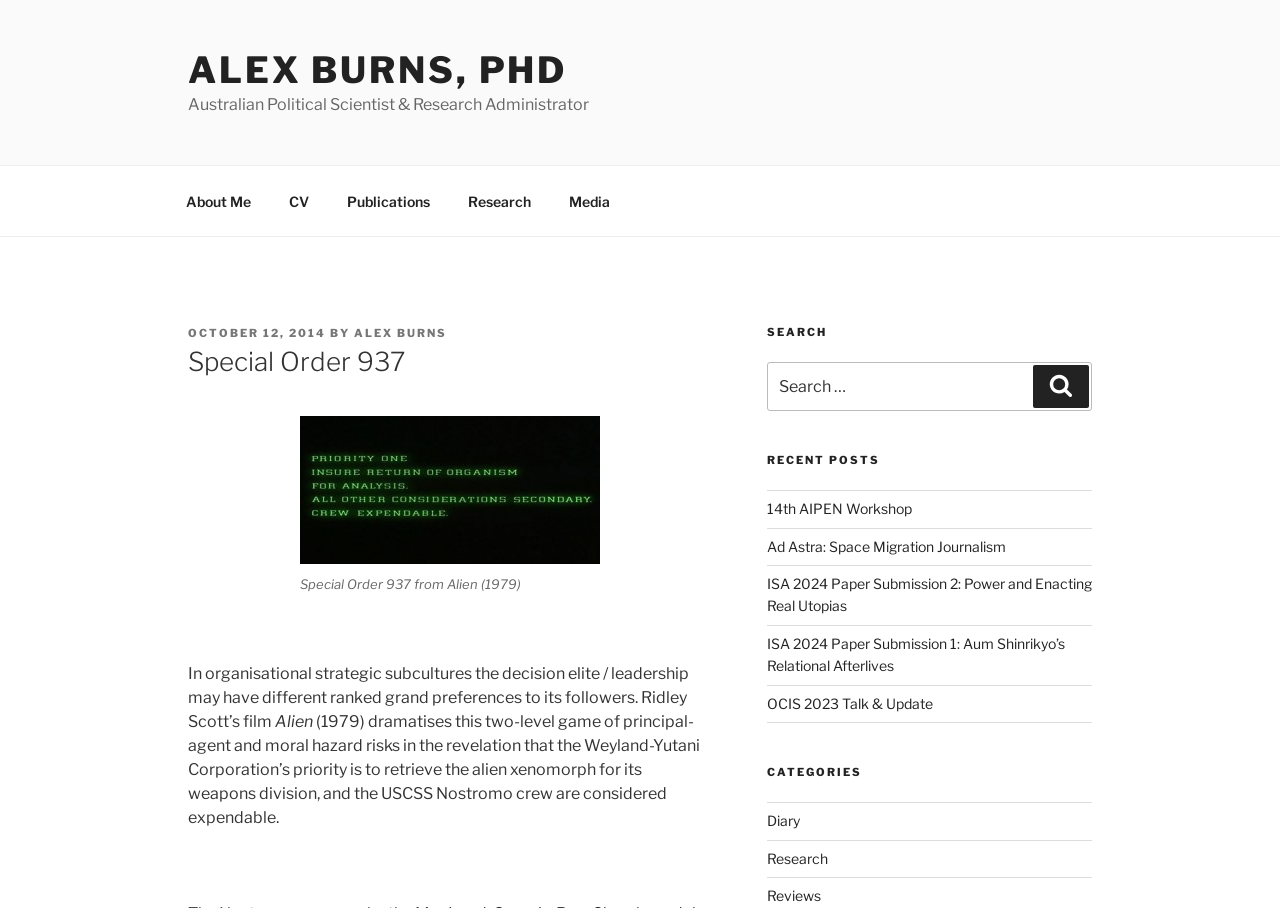Find and indicate the bounding box coordinates of the region you should select to follow the given instruction: "Check recent posts".

[0.599, 0.499, 0.853, 0.516]